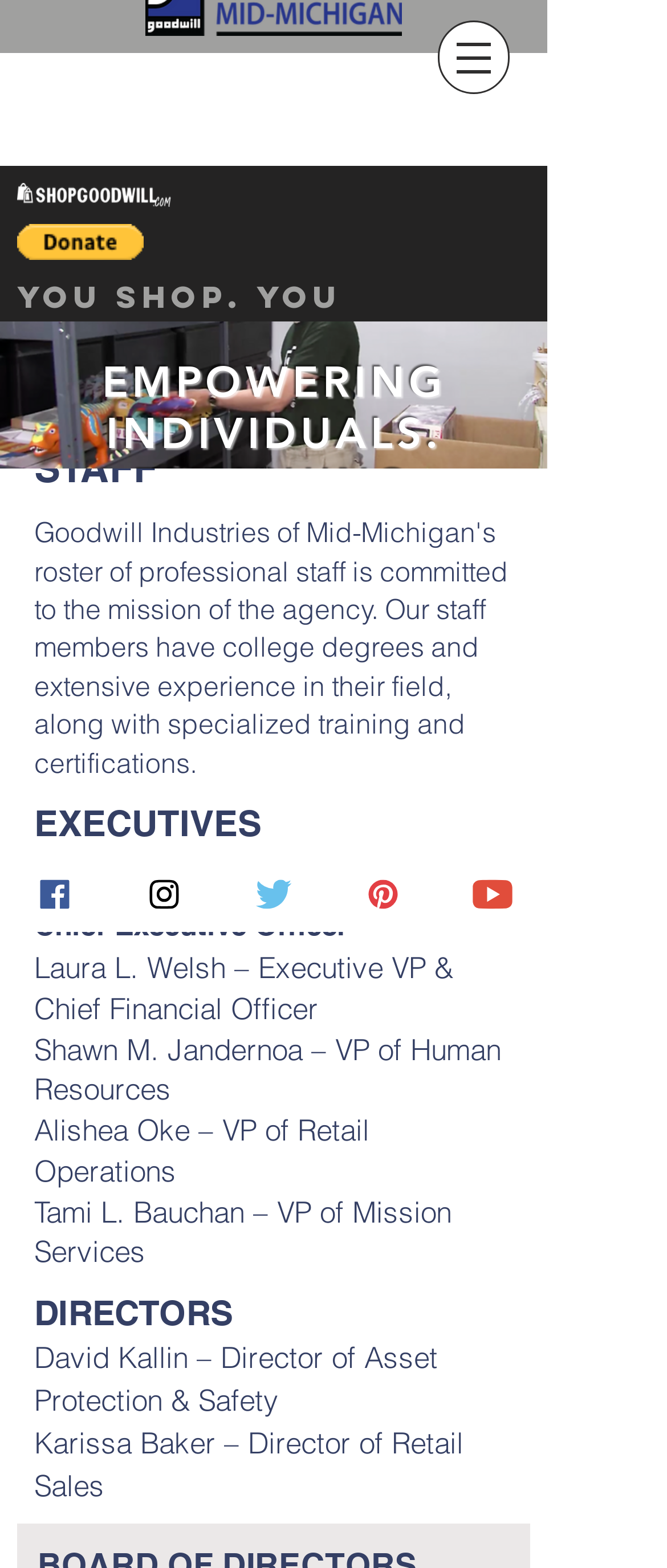Please give the bounding box coordinates of the area that should be clicked to fulfill the following instruction: "Click the SHOP GOODWILL link". The coordinates should be in the format of four float numbers from 0 to 1, i.e., [left, top, right, bottom].

[0.041, 0.369, 0.382, 0.397]